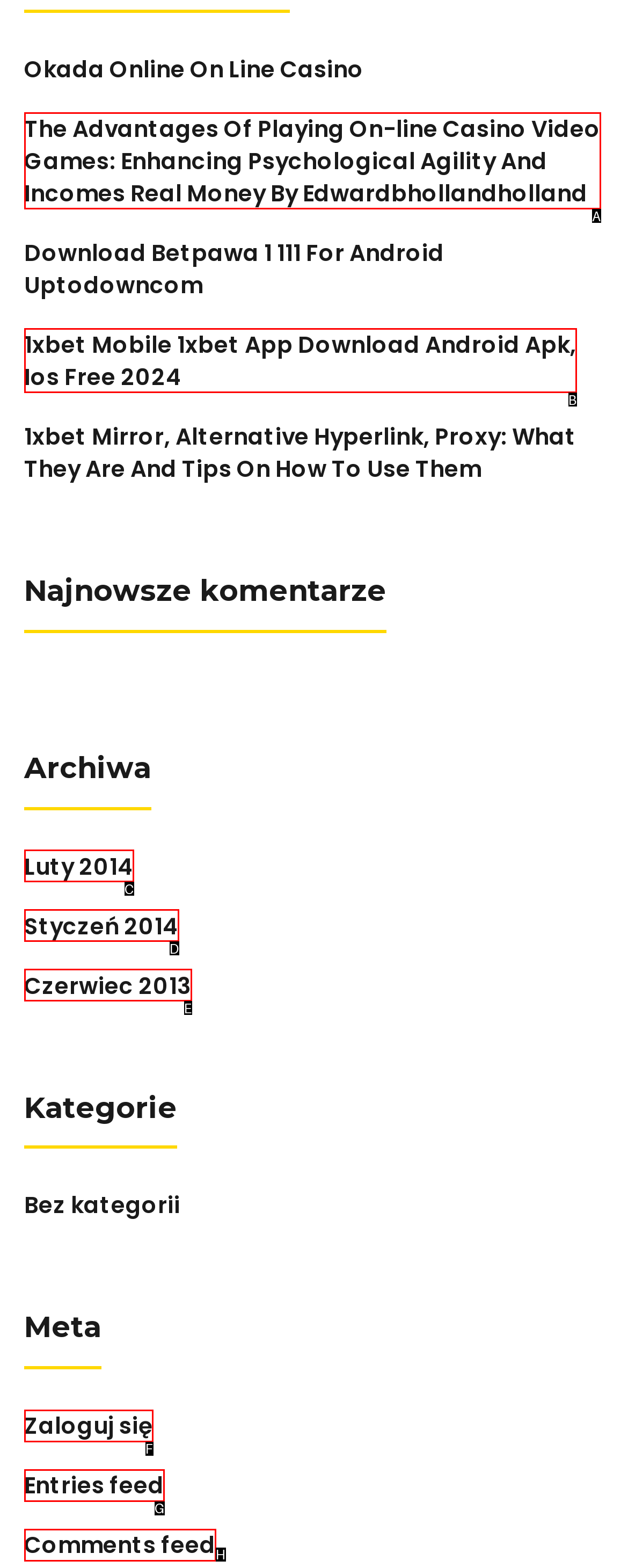Based on the description: Comments feed, find the HTML element that matches it. Provide your answer as the letter of the chosen option.

H